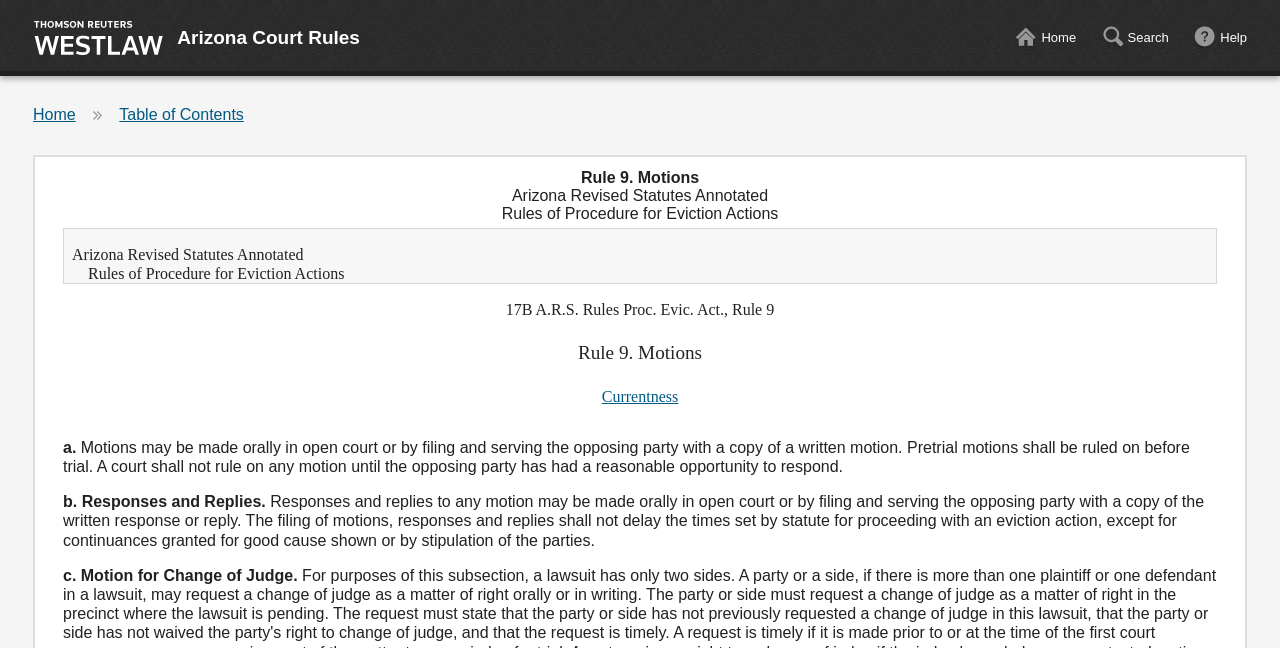Please identify the bounding box coordinates of the area that needs to be clicked to follow this instruction: "Get to know about the chancellor's office".

None